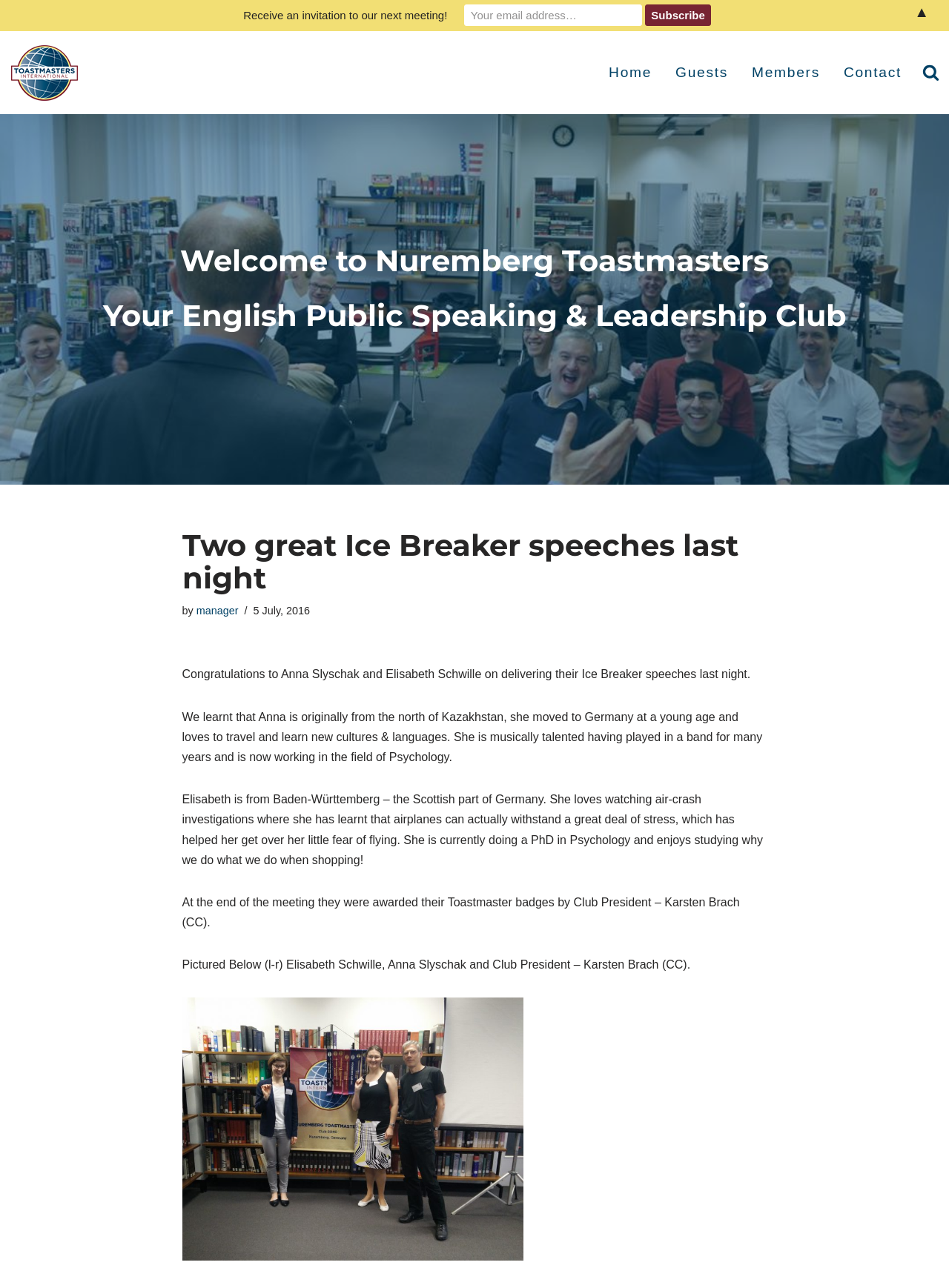Provide the bounding box coordinates of the area you need to click to execute the following instruction: "Subscribe to receive an invitation to the next meeting".

[0.68, 0.004, 0.749, 0.02]